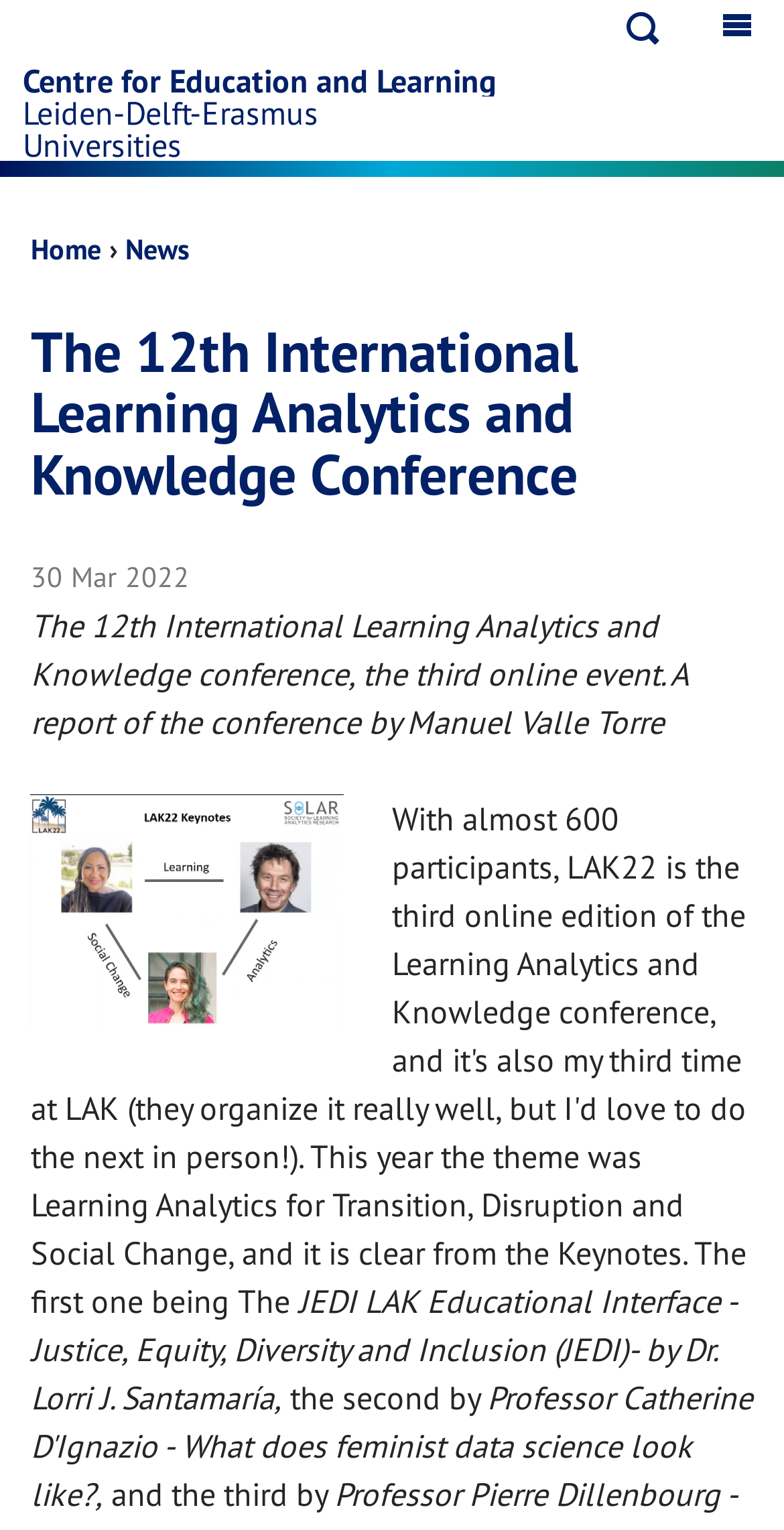Determine the bounding box for the UI element as described: "Open search". The coordinates should be represented as four float numbers between 0 and 1, formatted as [left, top, right, bottom].

[0.759, 0.0, 0.881, 0.034]